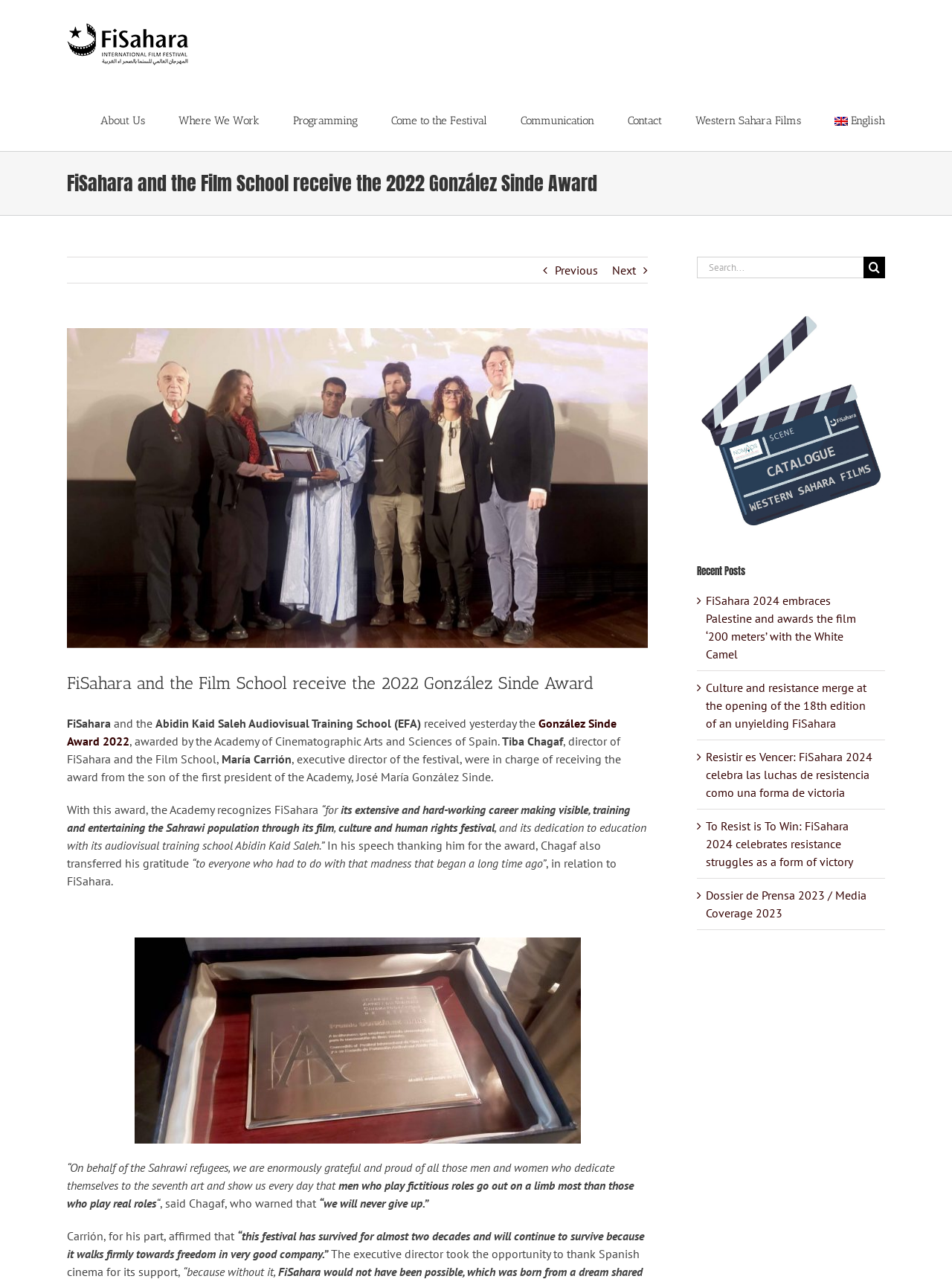Bounding box coordinates must be specified in the format (top-left x, top-left y, bottom-right x, bottom-right y). All values should be floating point numbers between 0 and 1. What are the bounding box coordinates of the UI element described as: aria-label="Search" value=""

[0.907, 0.201, 0.93, 0.218]